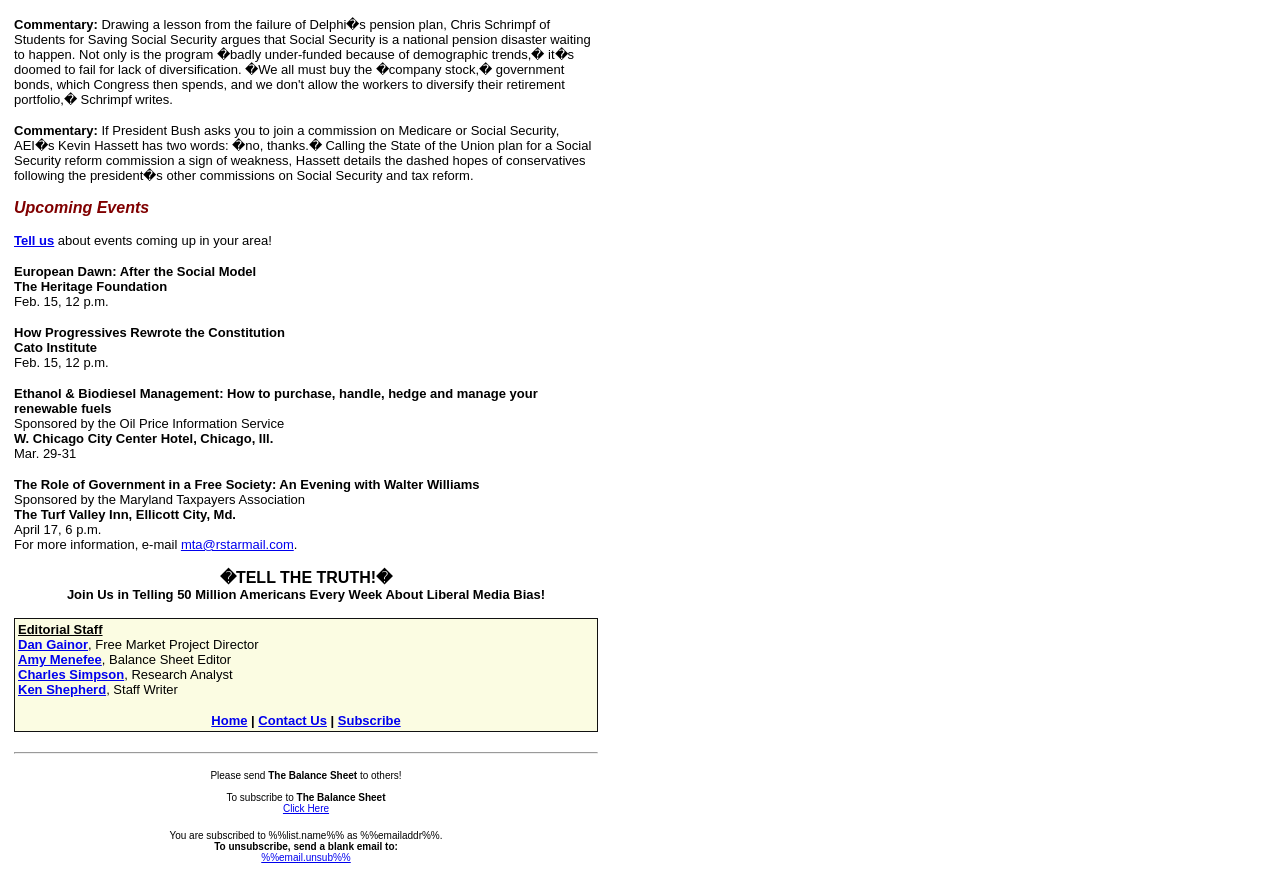Reply to the question with a single word or phrase:
Who is the Free Market Project Director?

Amy Menefee